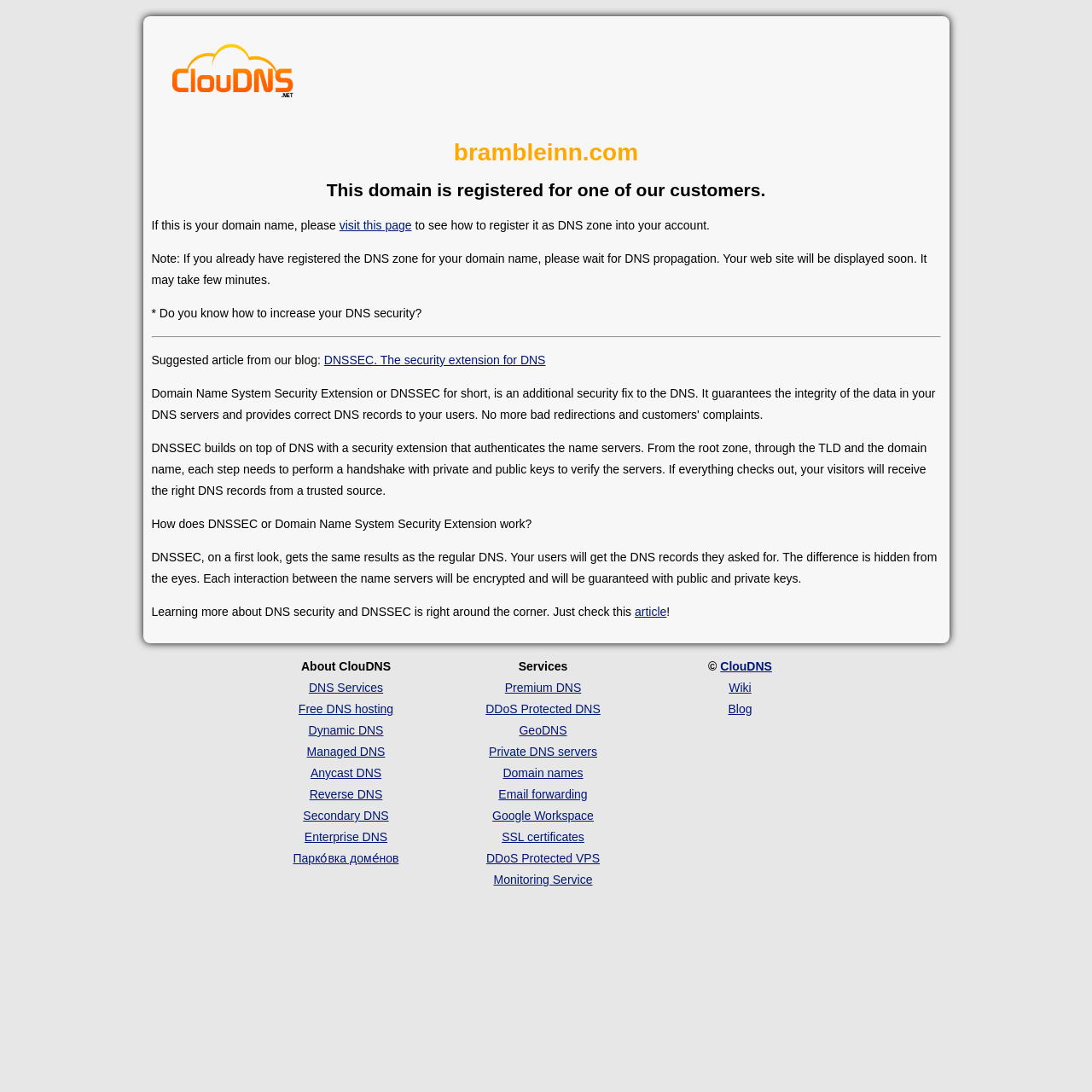From the webpage screenshot, identify the region described by parent_node: Resources aria-label="Resources". Provide the bounding box coordinates as (top-left x, top-left y, bottom-right x, bottom-right y), with each value being a floating point number between 0 and 1.

None